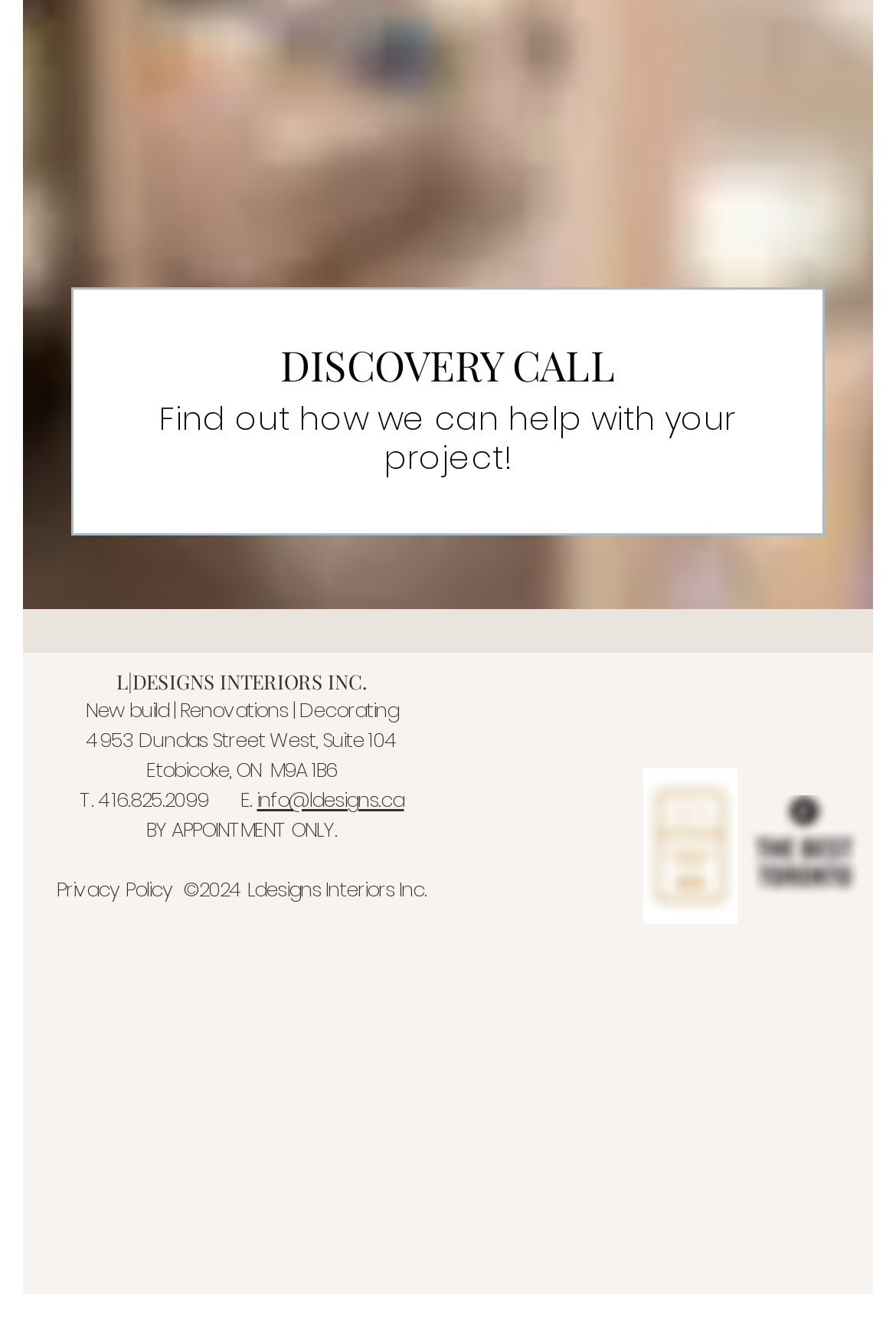Specify the bounding box coordinates of the element's area that should be clicked to execute the given instruction: "View Accredited designer decorator". The coordinates should be four float numbers between 0 and 1, i.e., [left, top, right, bottom].

[0.717, 0.582, 0.823, 0.702]